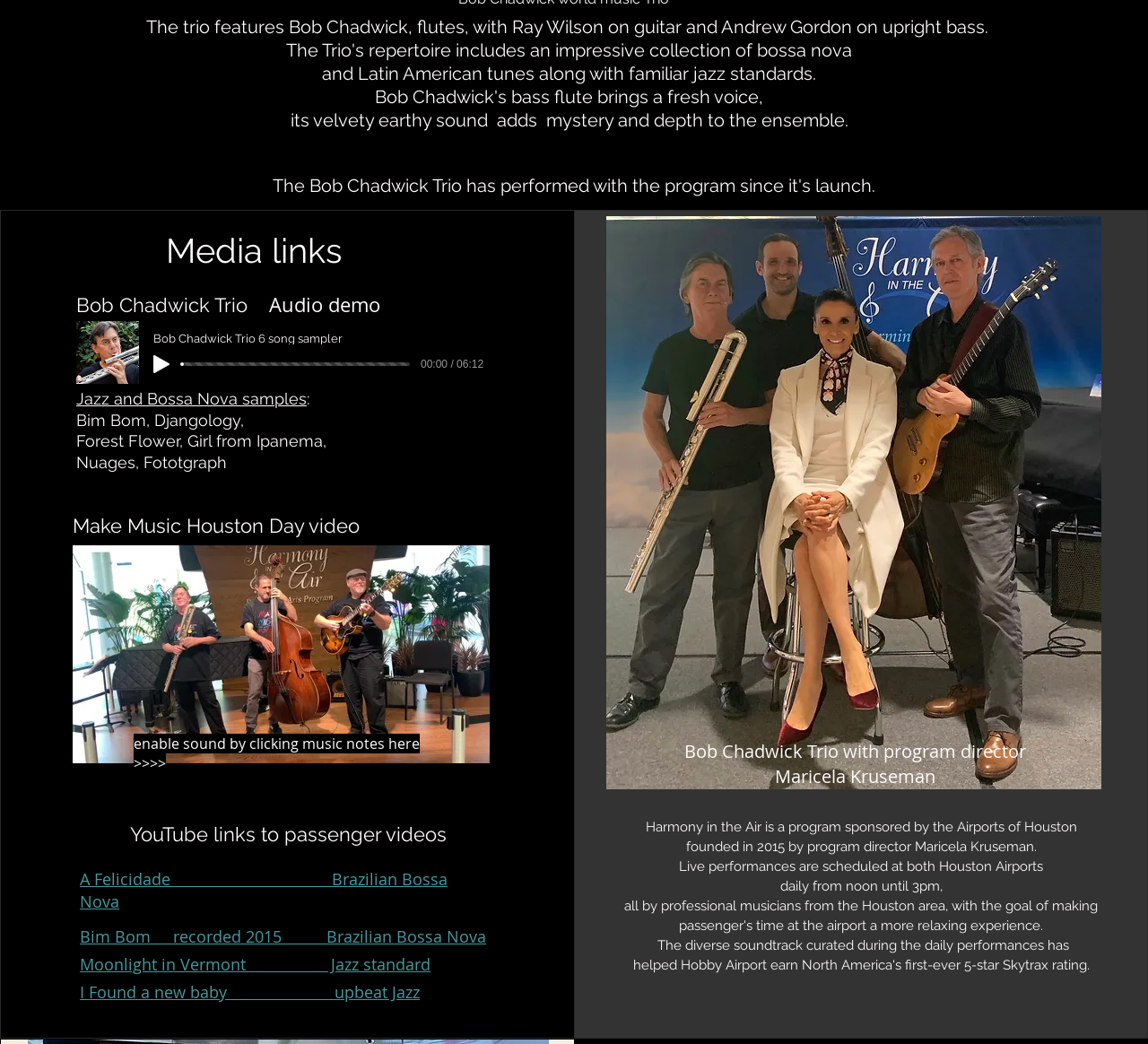Ascertain the bounding box coordinates for the UI element detailed here: "Moonlight in Vermont Jazz standard". The coordinates should be provided as [left, top, right, bottom] with each value being a float between 0 and 1.

[0.07, 0.913, 0.375, 0.934]